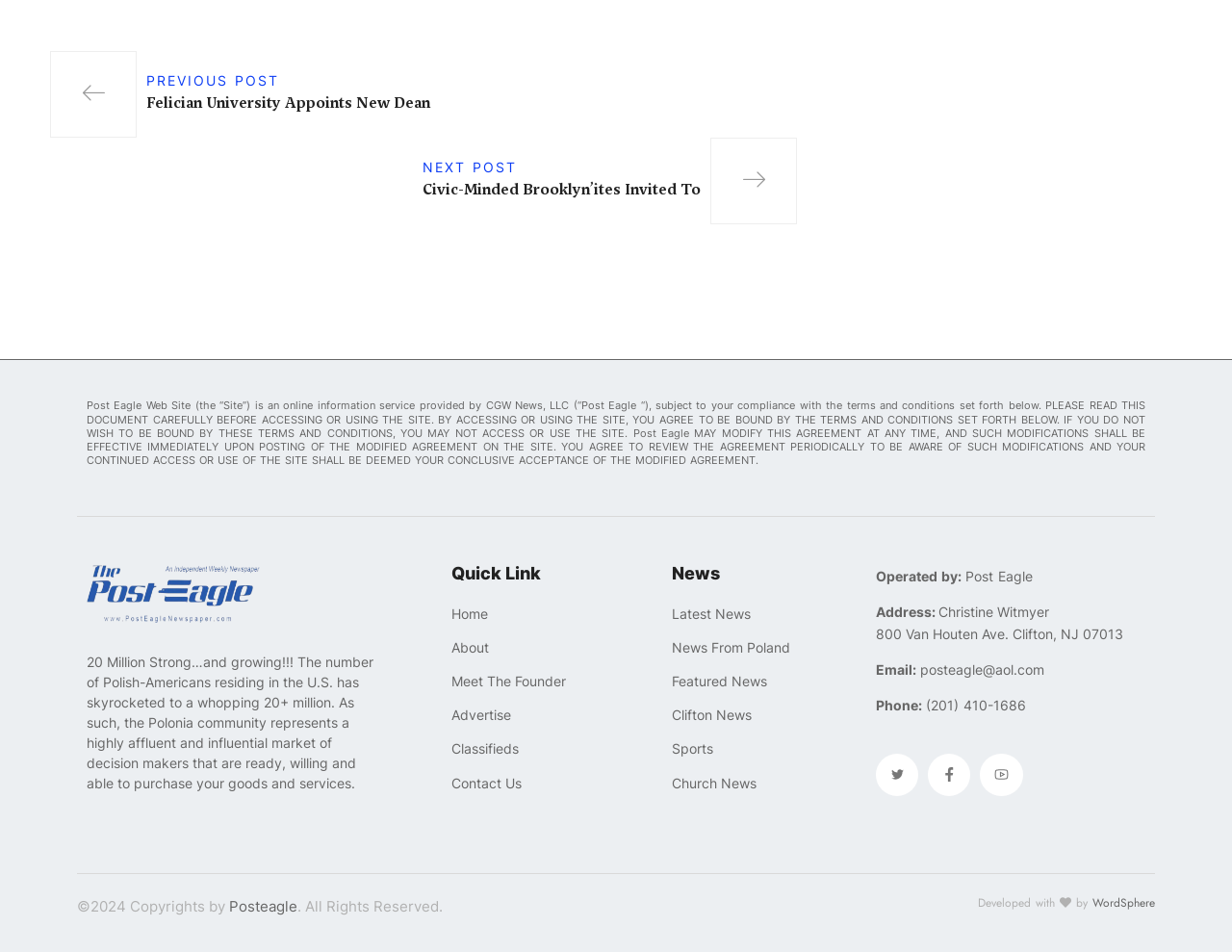Using the provided element description, identify the bounding box coordinates as (top-left x, top-left y, bottom-right x, bottom-right y). Ensure all values are between 0 and 1. Description: Meet The Founder

[0.366, 0.703, 0.53, 0.728]